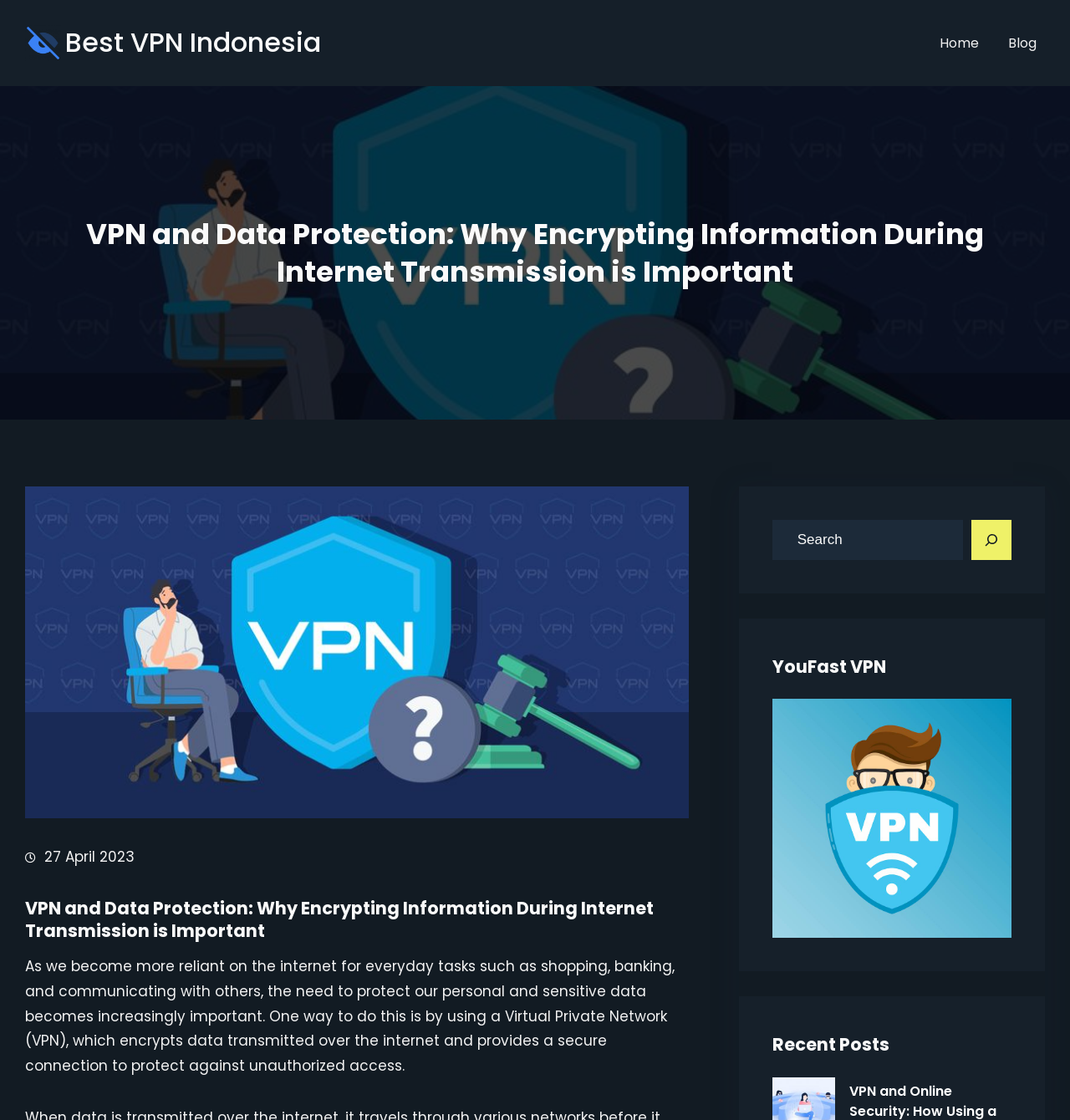Identify the bounding box for the UI element described as: "aria-label="Search"". The coordinates should be four float numbers between 0 and 1, i.e., [left, top, right, bottom].

[0.908, 0.464, 0.945, 0.5]